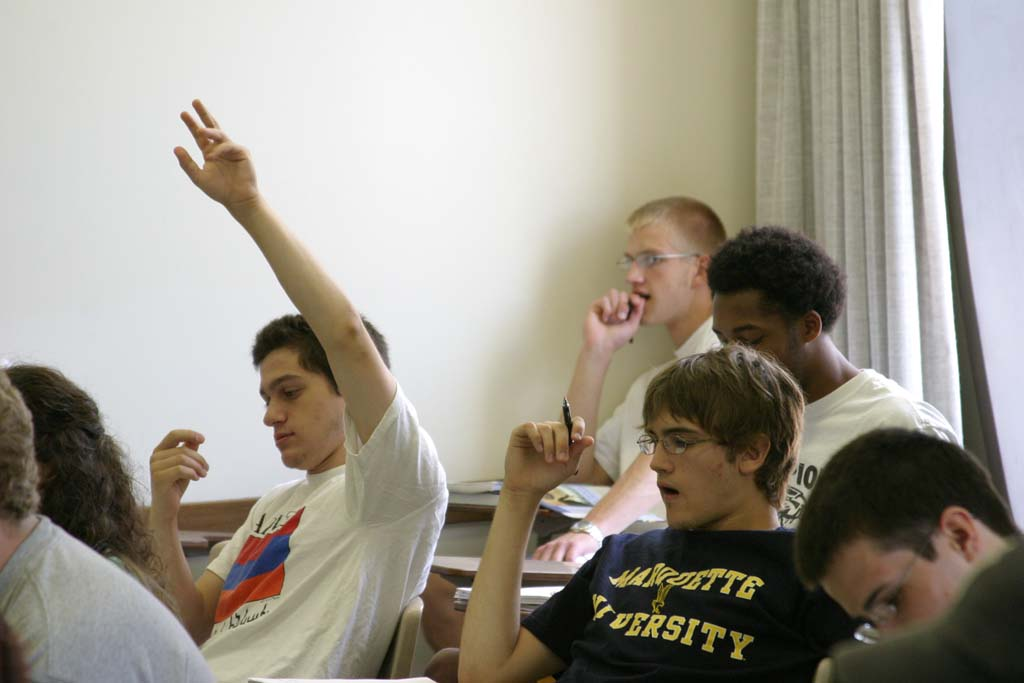What is the atmosphere in the classroom?
Please answer the question with as much detail and depth as you can.

The soft lighting and neutral-colored walls in the classroom contribute to a focused atmosphere, which is conducive to learning and inquiry. The students' expressions, ranging from concentration to eagerness, also suggest a dynamic and engaged educational environment.